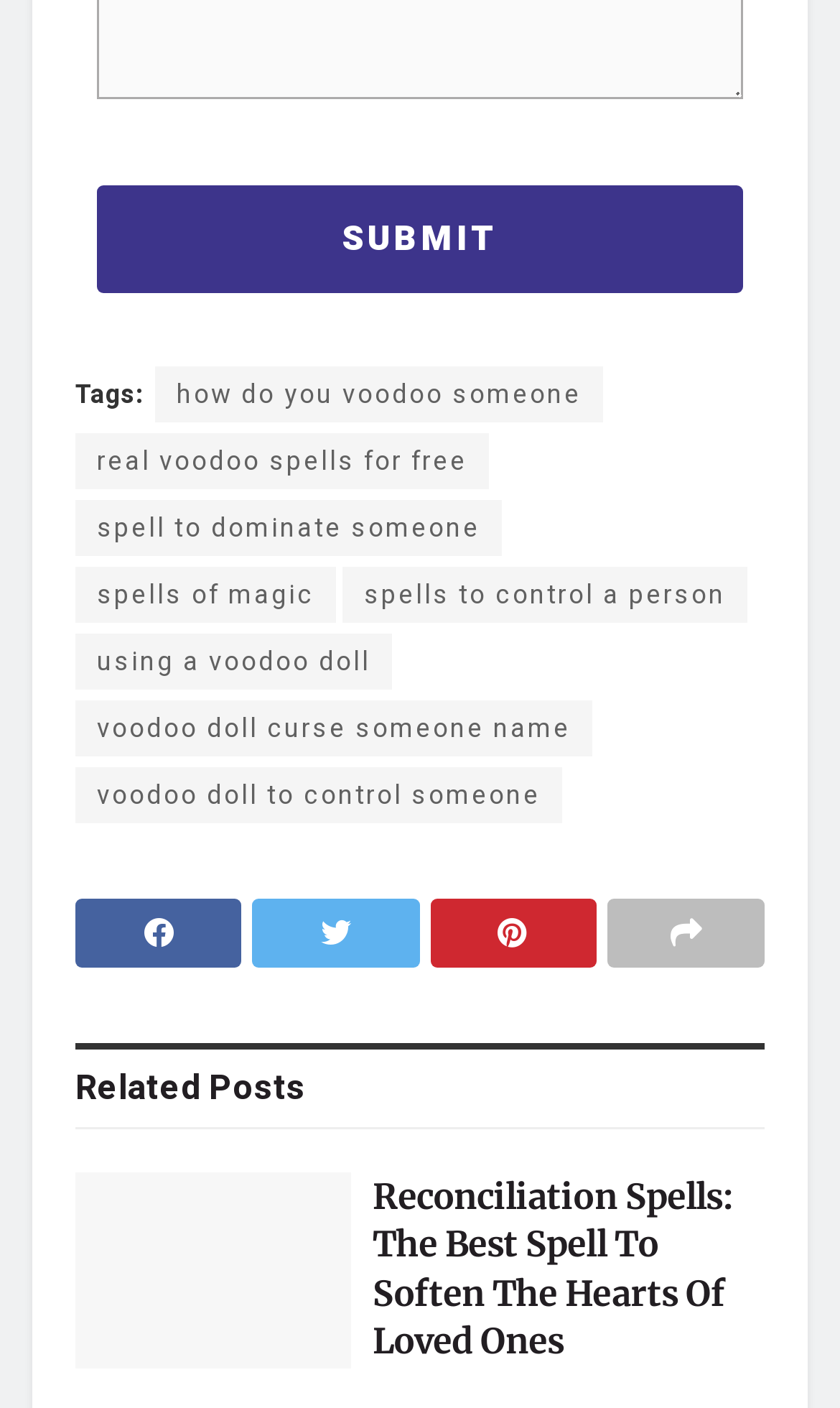Can you look at the image and give a comprehensive answer to the question:
How many icons are there on the webpage?

I found four links with icon descriptions: '', '', '', and ''.